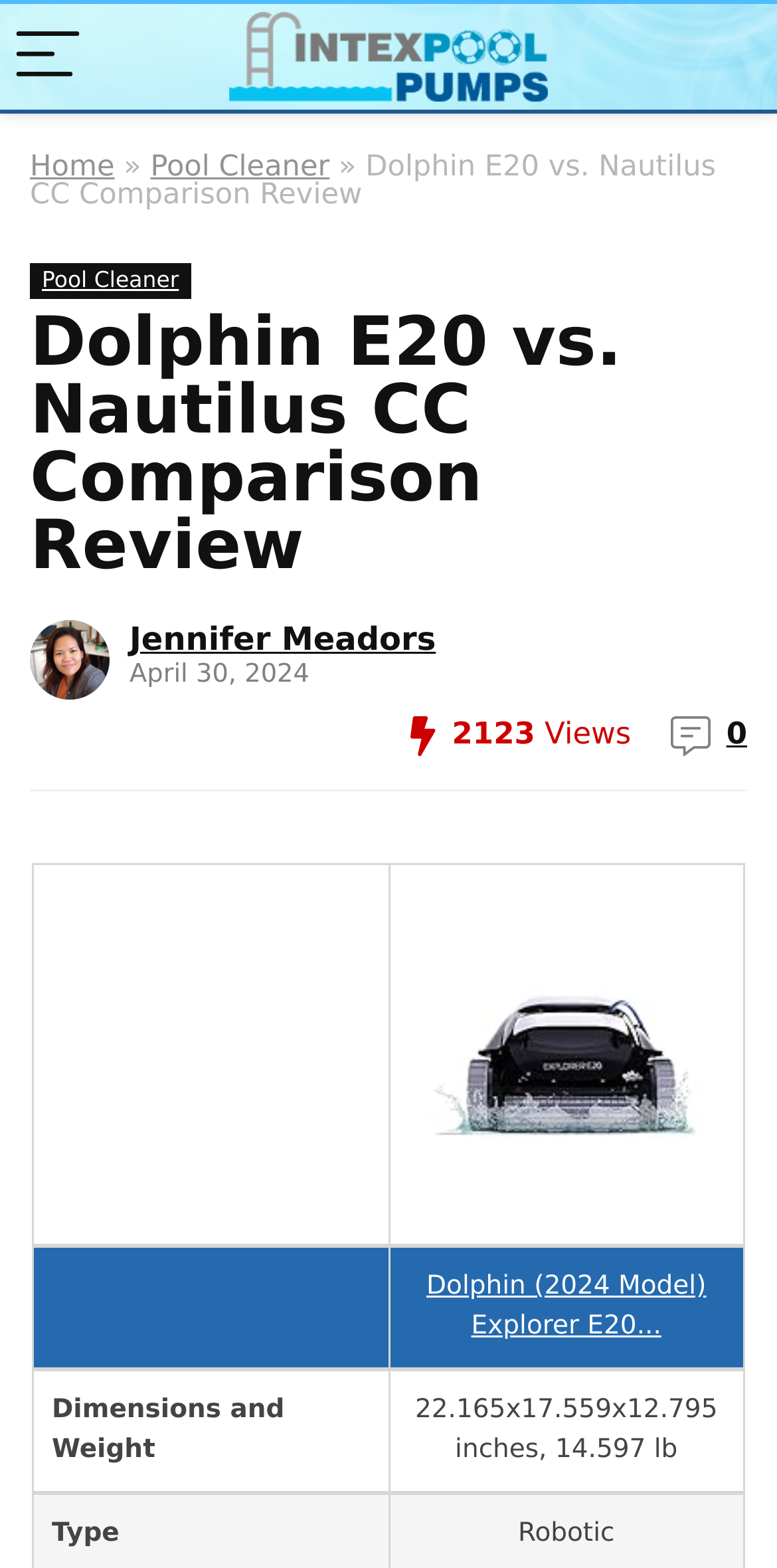Please identify the bounding box coordinates of the region to click in order to complete the task: "Go to 'Home' page". The coordinates must be four float numbers between 0 and 1, specified as [left, top, right, bottom].

[0.038, 0.097, 0.147, 0.117]